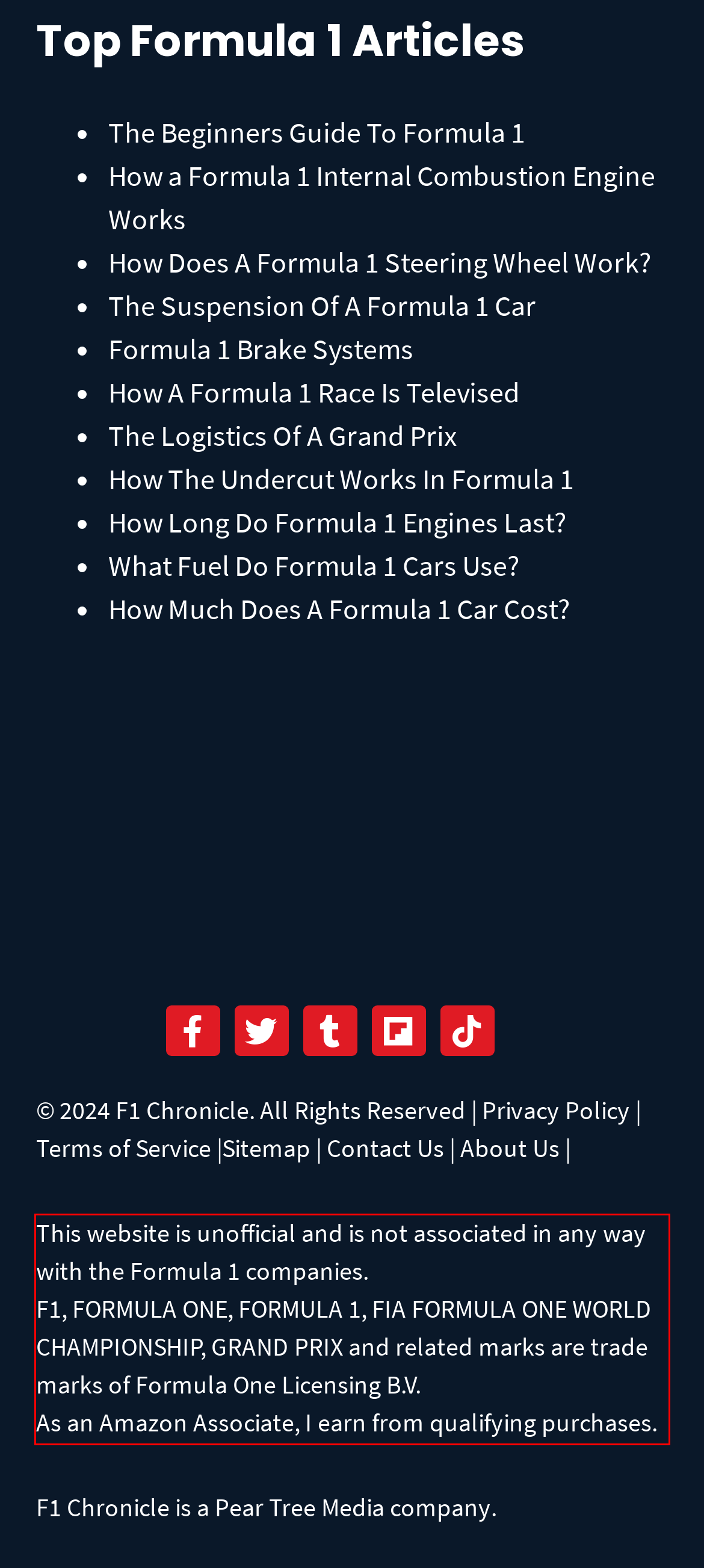Analyze the screenshot of the webpage that features a red bounding box and recognize the text content enclosed within this red bounding box.

This website is unofficial and is not associated in any way with the Formula 1 companies. F1, FORMULA ONE, FORMULA 1, FIA FORMULA ONE WORLD CHAMPIONSHIP, GRAND PRIX and related marks are trade marks of Formula One Licensing B.V. As an Amazon Associate, I earn from qualifying purchases.